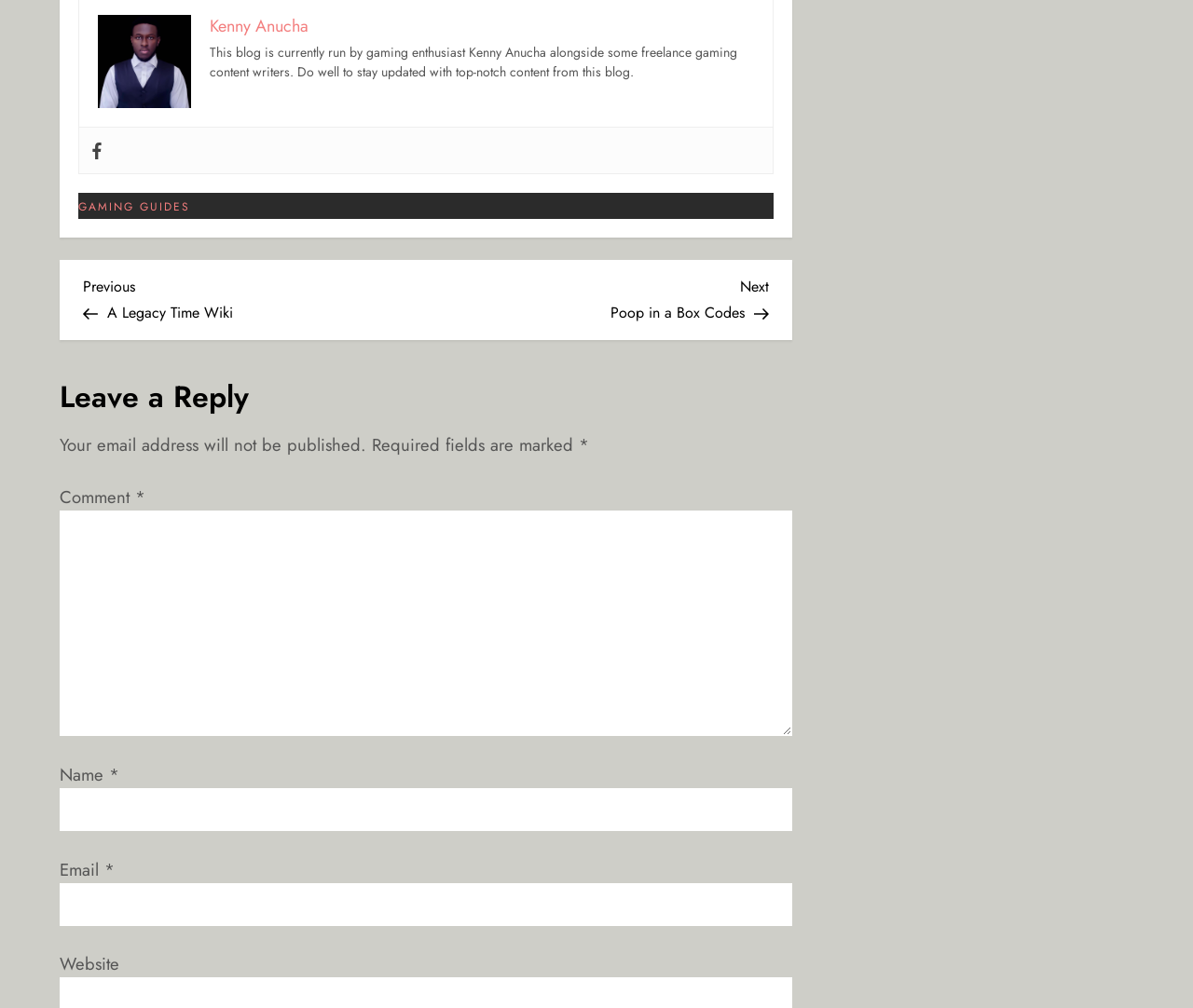Please determine the bounding box coordinates for the element with the description: "parent_node: Comment * name="comment"".

[0.05, 0.507, 0.664, 0.73]